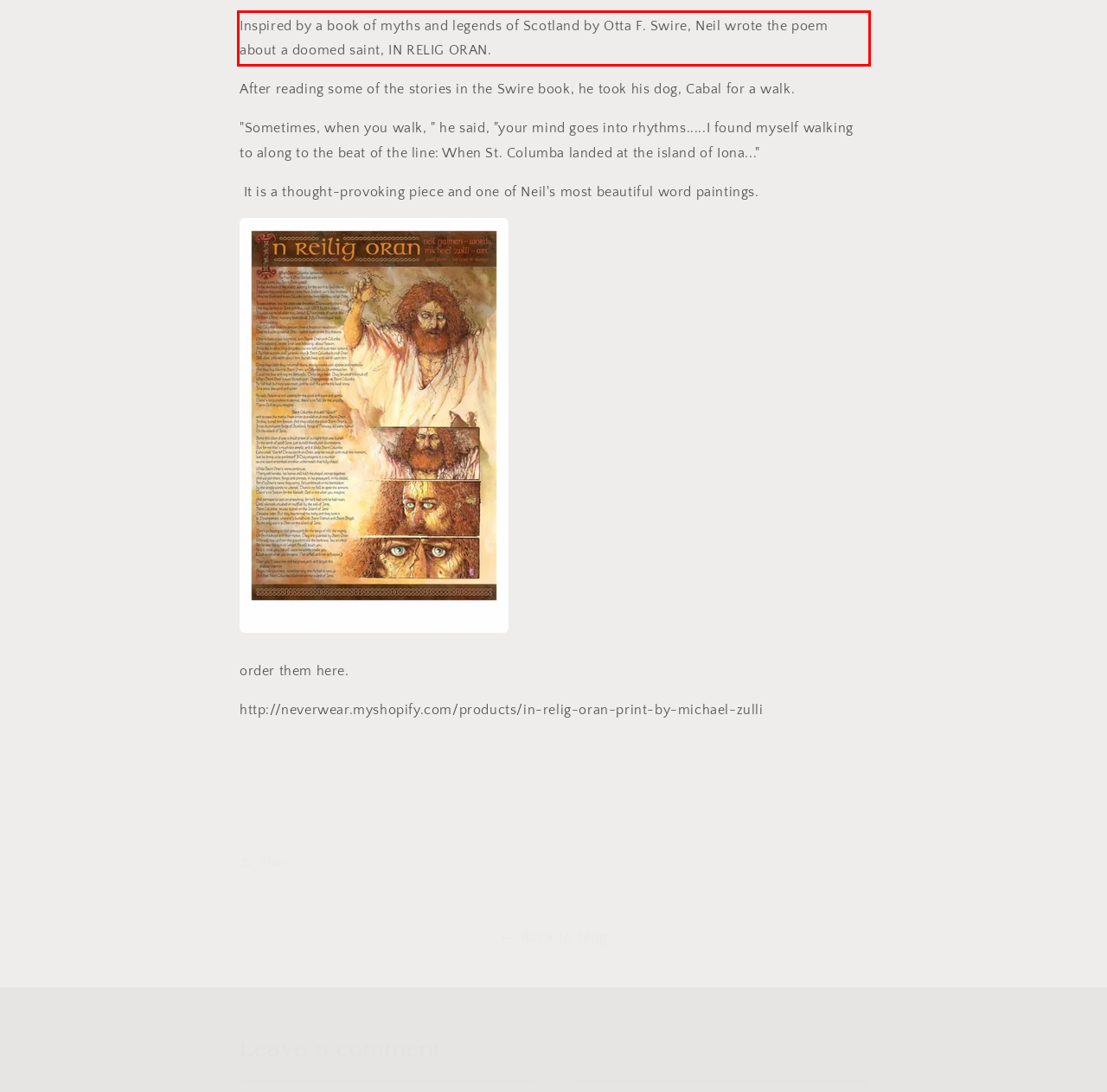You are given a screenshot showing a webpage with a red bounding box. Perform OCR to capture the text within the red bounding box.

Inspired by a book of myths and legends of Scotland by Otta F. Swire, Neil wrote the poem about a doomed saint, IN RELIG ORAN.